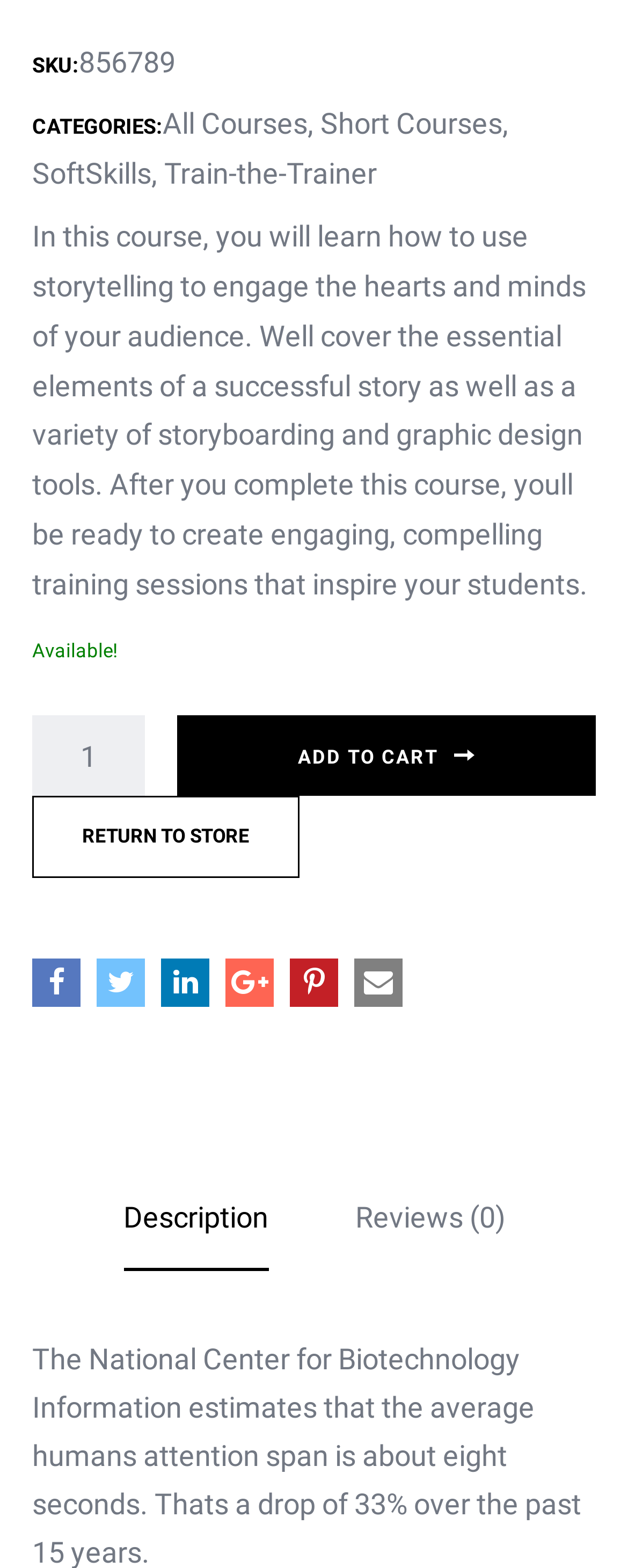Based on the description "title="Share this post via Email"", find the bounding box of the specified UI element.

[0.564, 0.611, 0.641, 0.642]